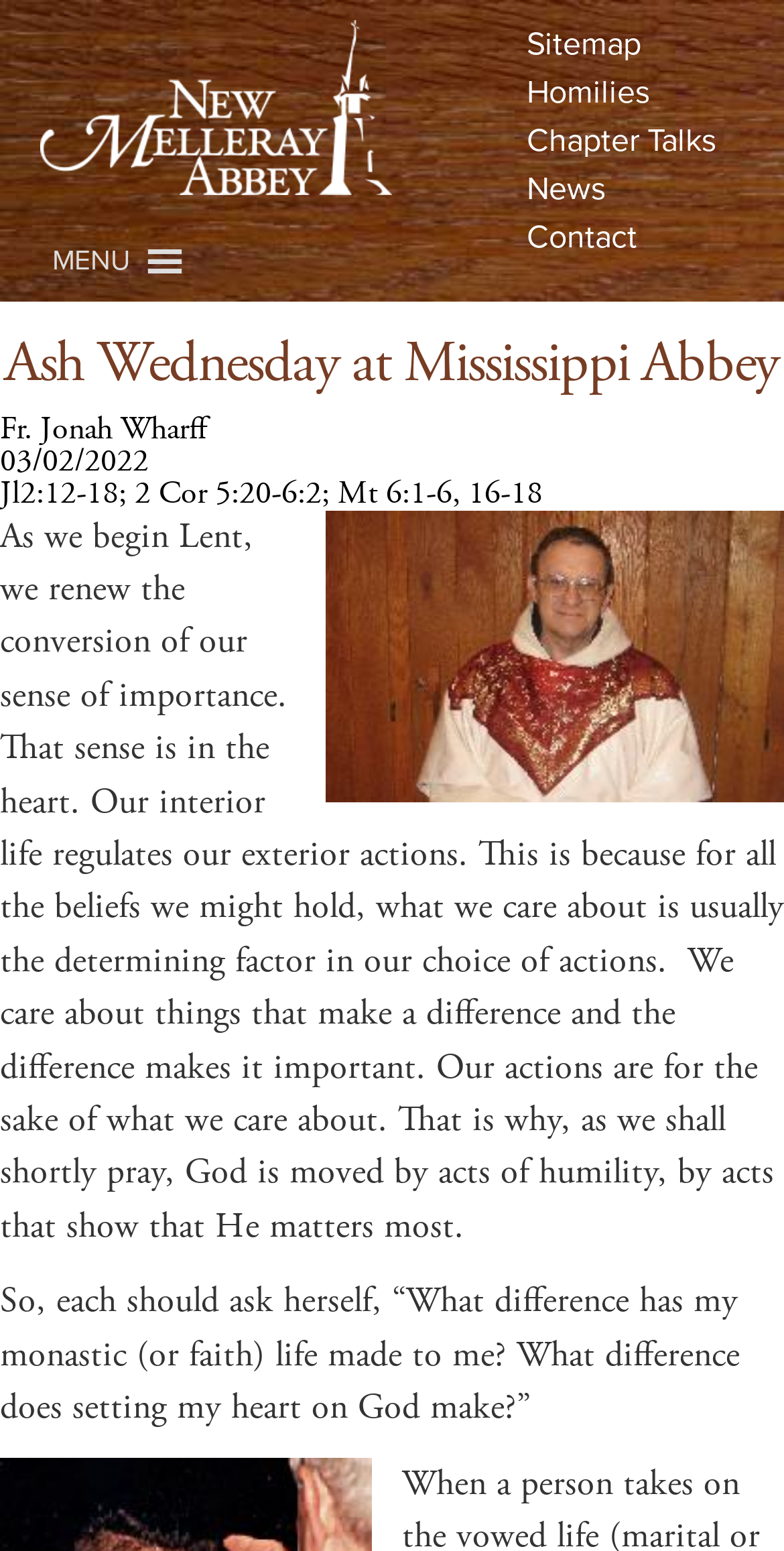What is the theme of the homily?
Please provide a comprehensive answer based on the contents of the image.

I inferred the theme of the homily by reading the text, which mentions 'Lent' and talks about the conversion of one's sense of importance, which is a common theme during the Lent season.